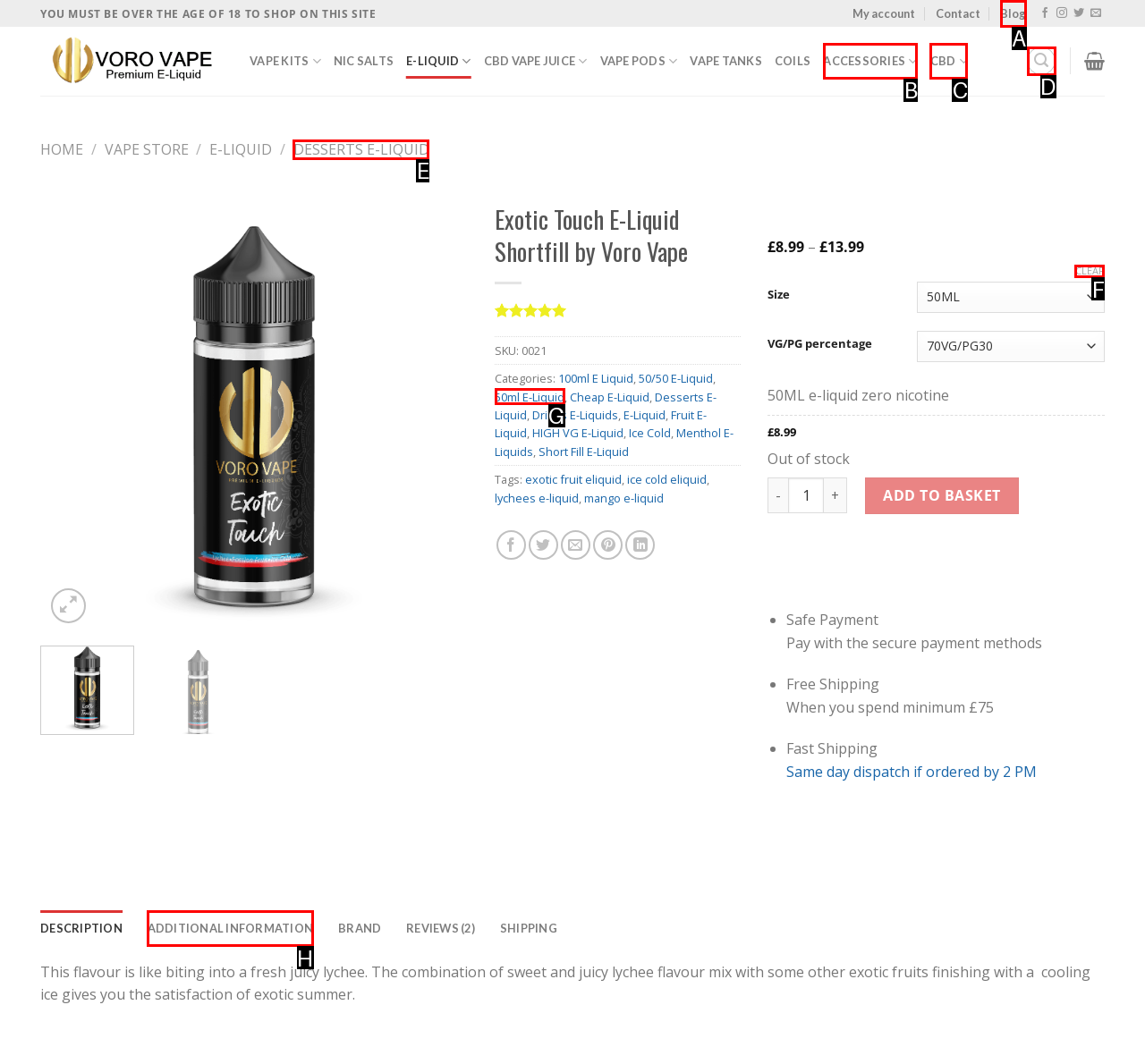Indicate which HTML element you need to click to complete the task: Search for something. Provide the letter of the selected option directly.

D